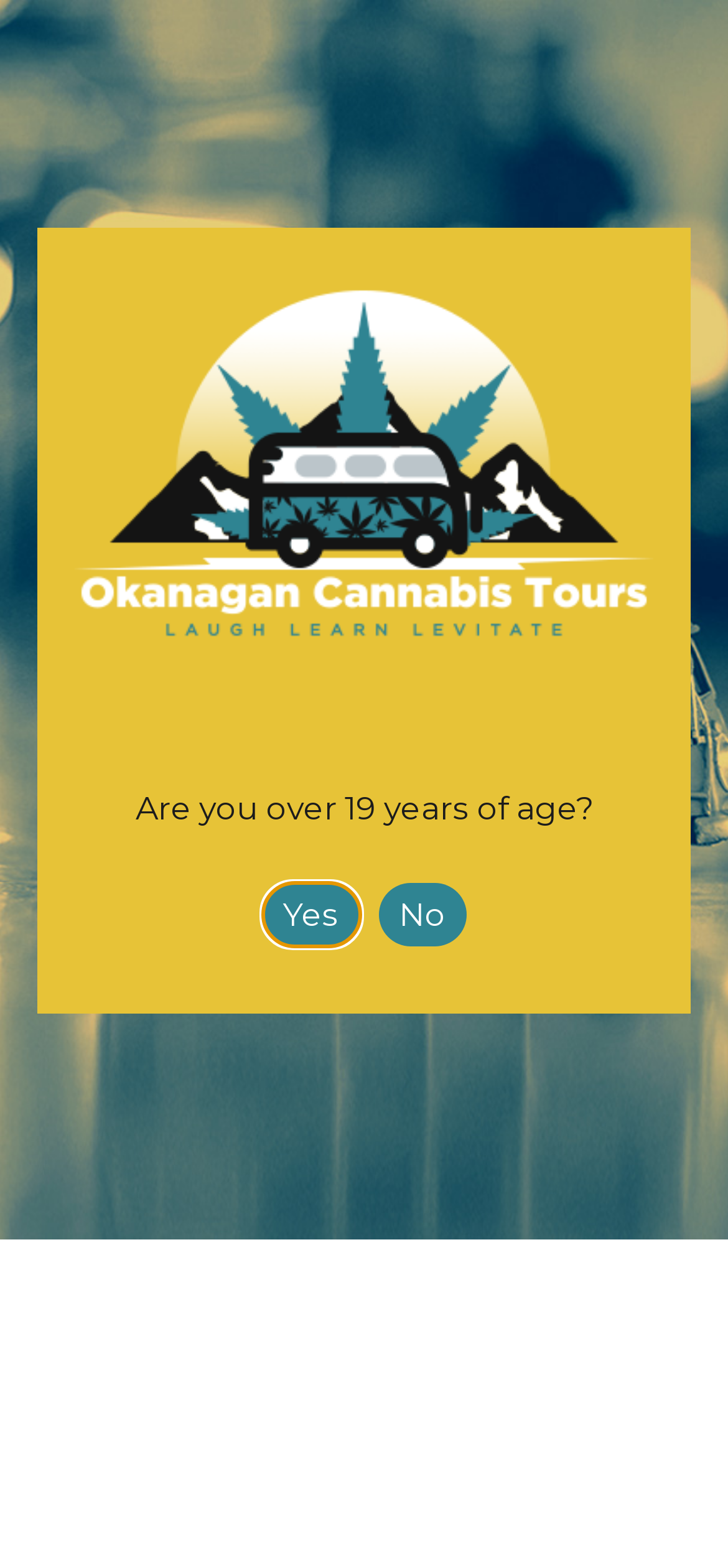Return the bounding box coordinates of the UI element that corresponds to this description: "alt="Okanagan Cannabis Tours"". The coordinates must be given as four float numbers in the range of 0 and 1, [left, top, right, bottom].

[0.06, 0.014, 0.321, 0.098]